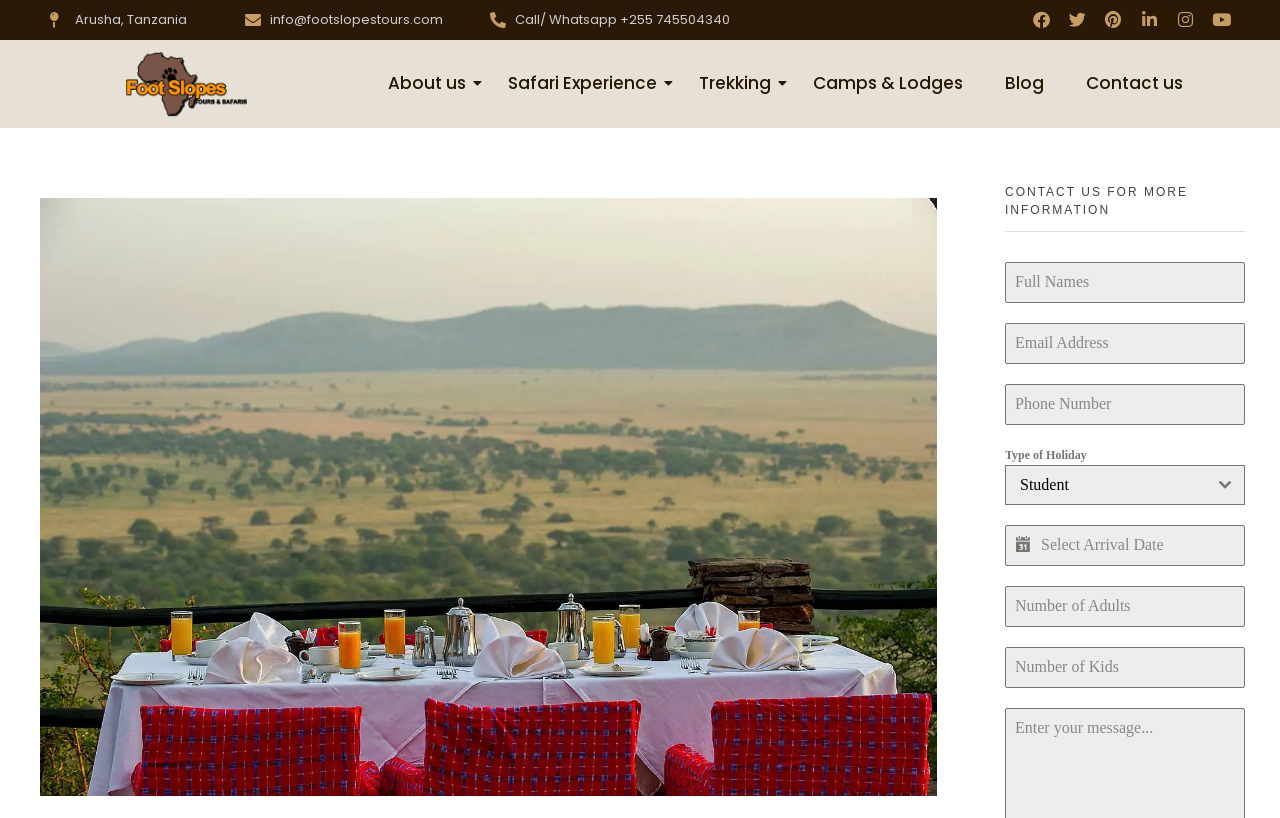Given the element description: "name="date-1" placeholder="Select Arrival Date"", predict the bounding box coordinates of the UI element it refers to, using four float numbers between 0 and 1, i.e., [left, top, right, bottom].

[0.785, 0.642, 0.973, 0.692]